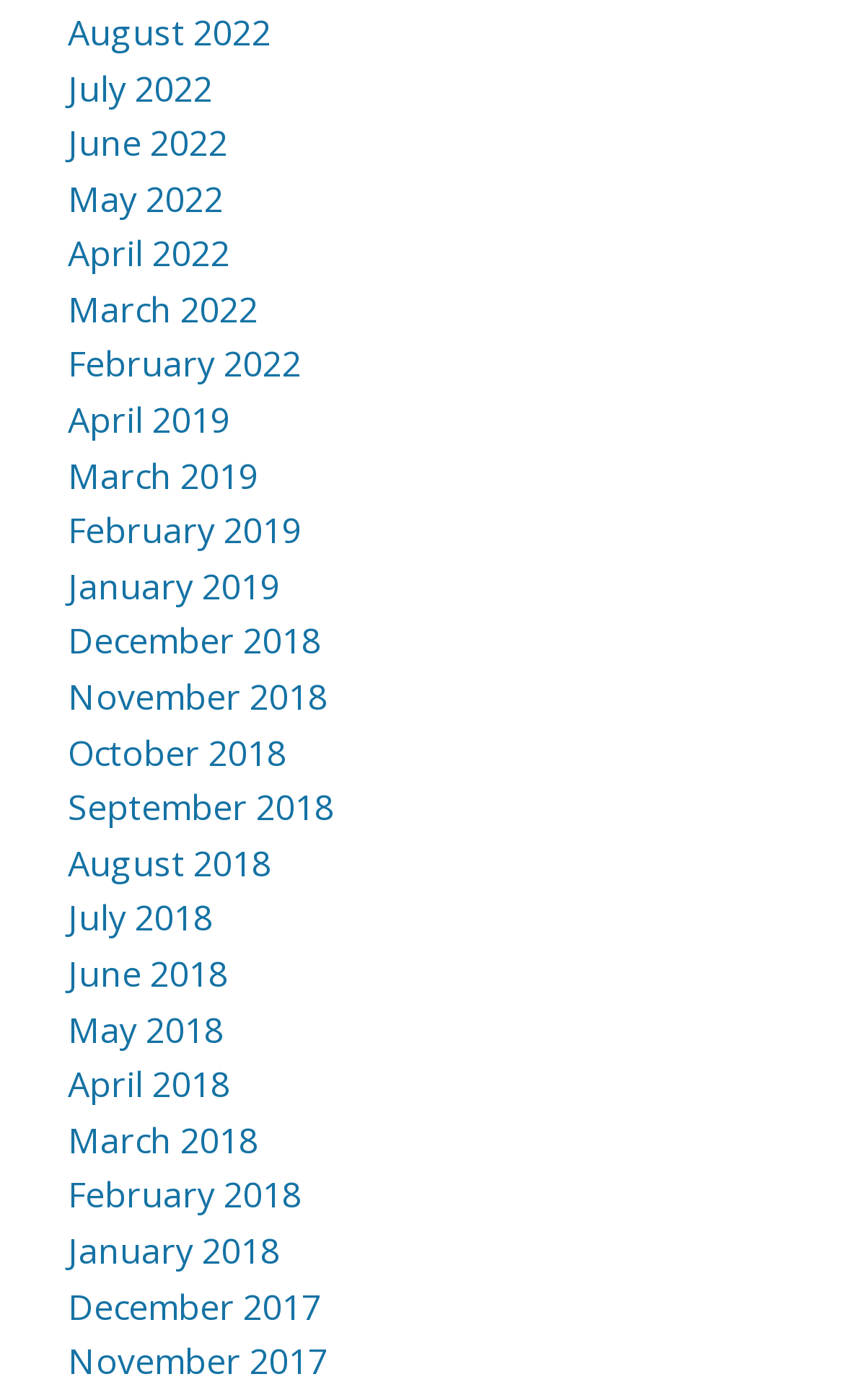How many months are listed in 2018?
Please give a detailed and elaborate answer to the question based on the image.

I can count the number of links related to 2018, which are December 2018, November 2018, ..., January 2018, and find that there are 12 months listed in 2018.